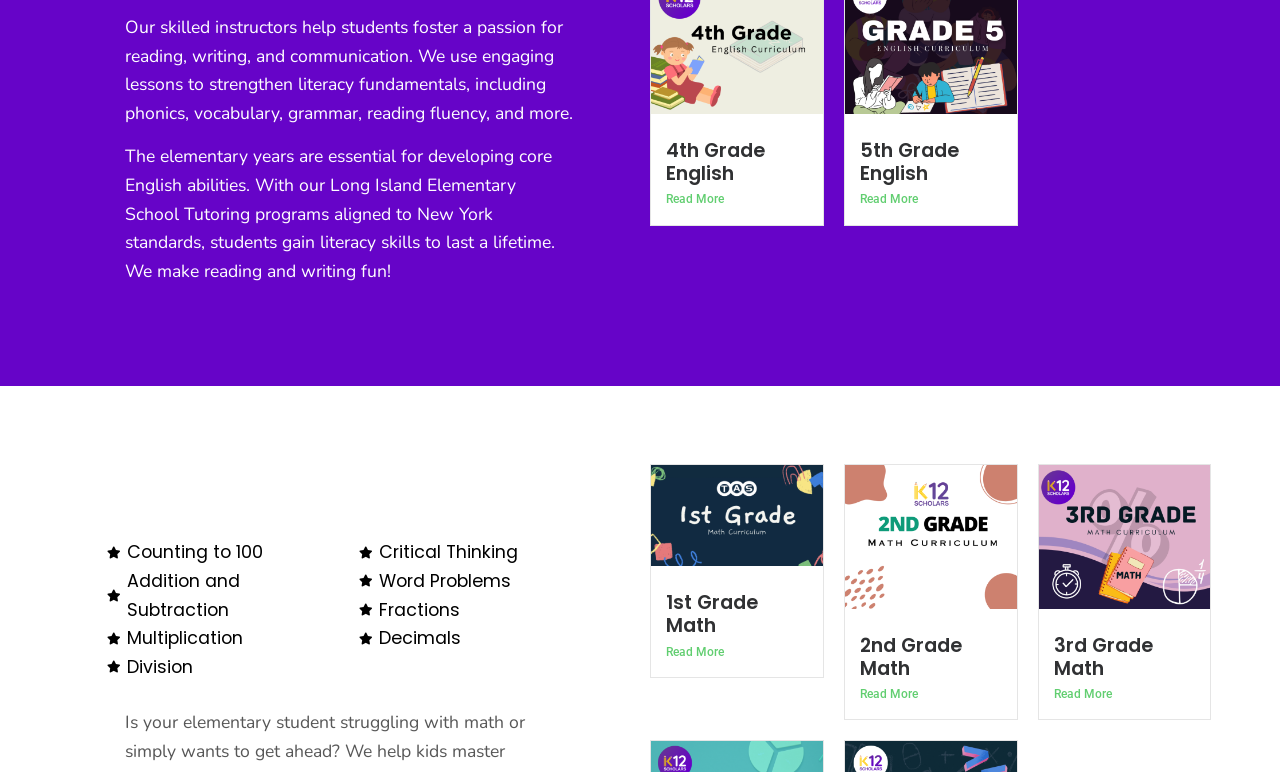What grade levels are covered in the math curriculum?
Could you please answer the question thoroughly and with as much detail as possible?

The webpage lists specific math curricula for 1st, 2nd, and 3rd grades, with headings and links for each grade level. This suggests that the math curriculum covers at least these three grade levels.